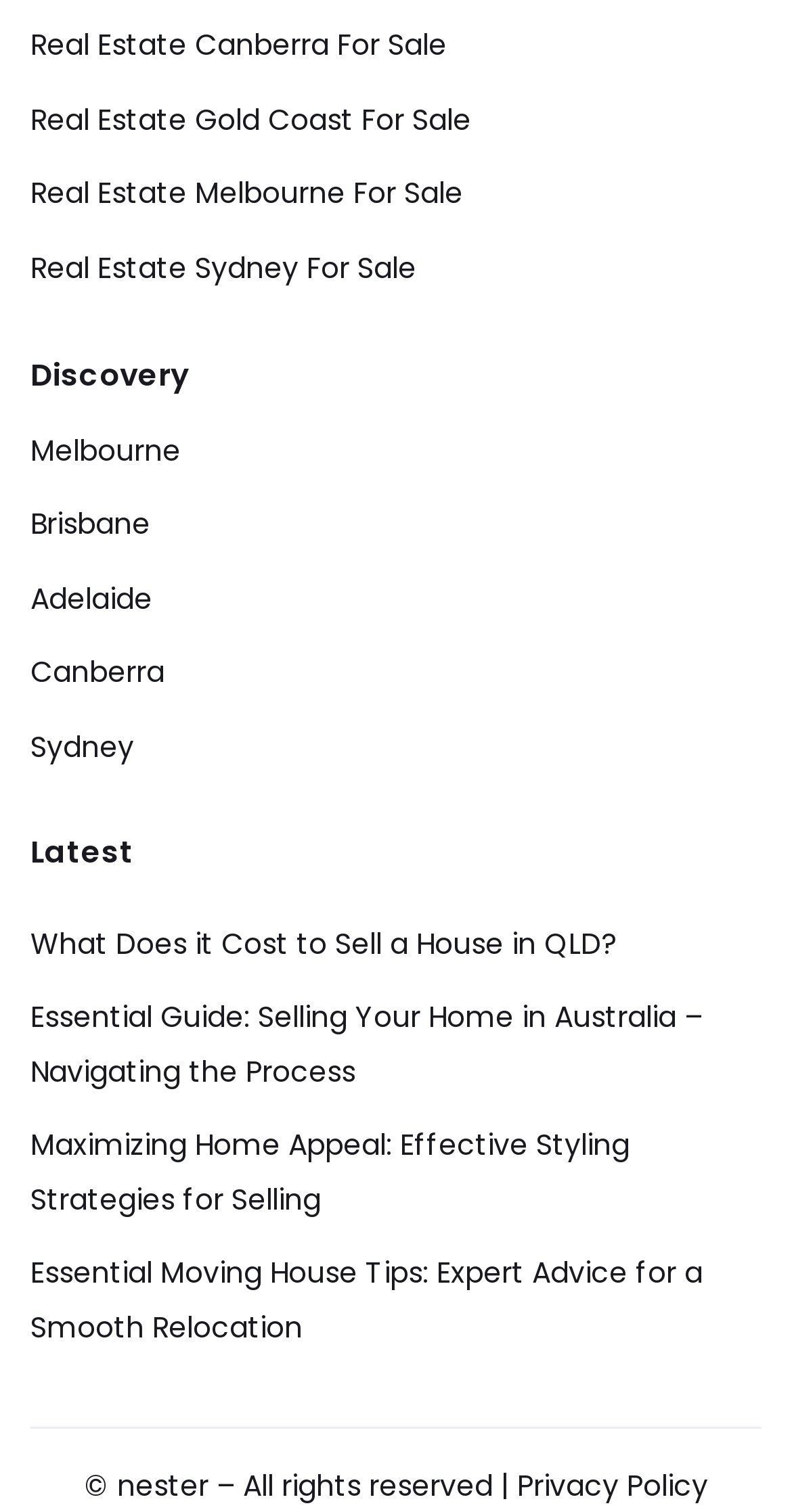What is the purpose of the 'Discovery' section?
Use the image to answer the question with a single word or phrase.

To explore real estate options